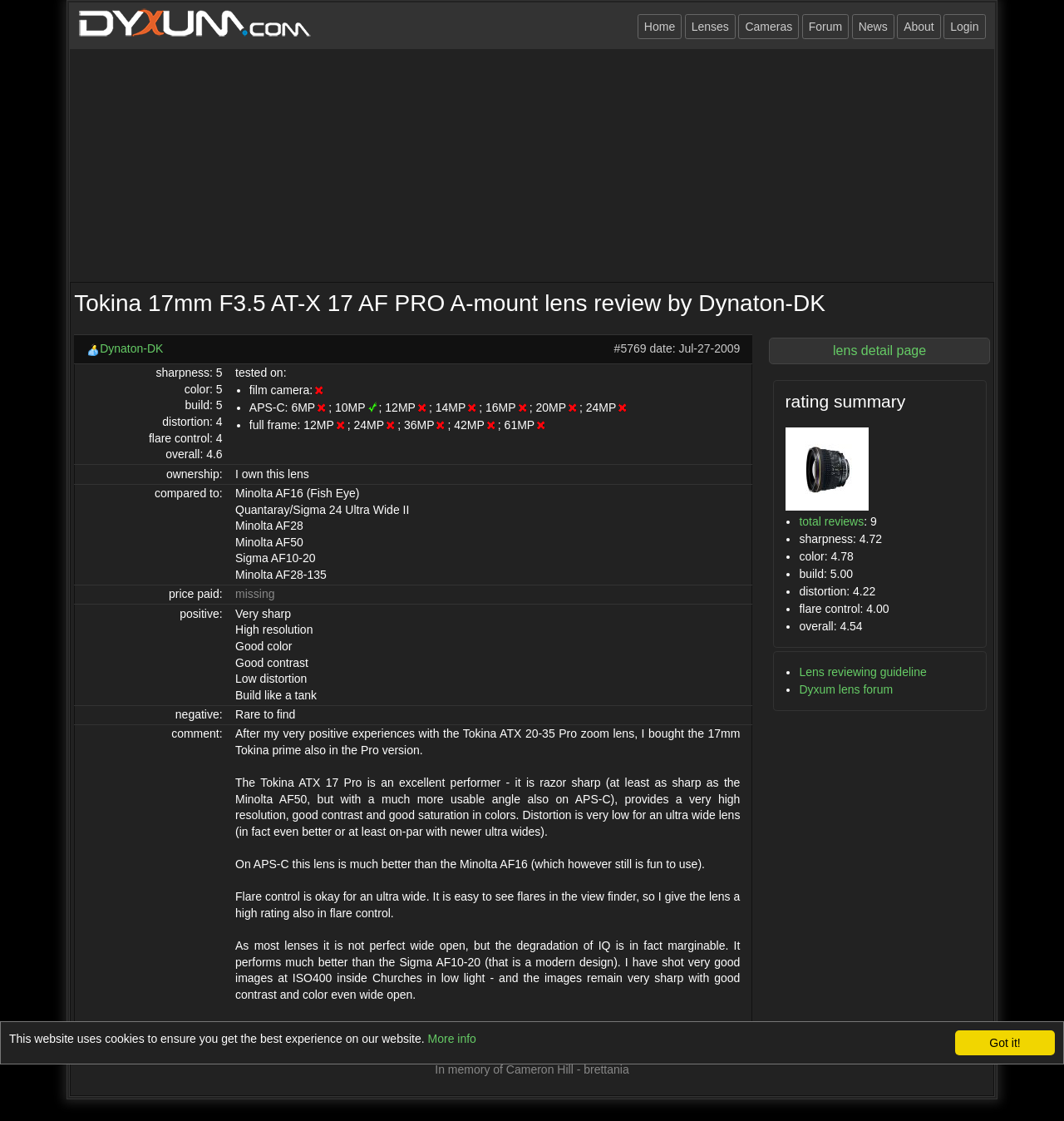Identify the bounding box coordinates for the UI element described as: "total reviews". The coordinates should be provided as four floats between 0 and 1: [left, top, right, bottom].

[0.751, 0.459, 0.812, 0.471]